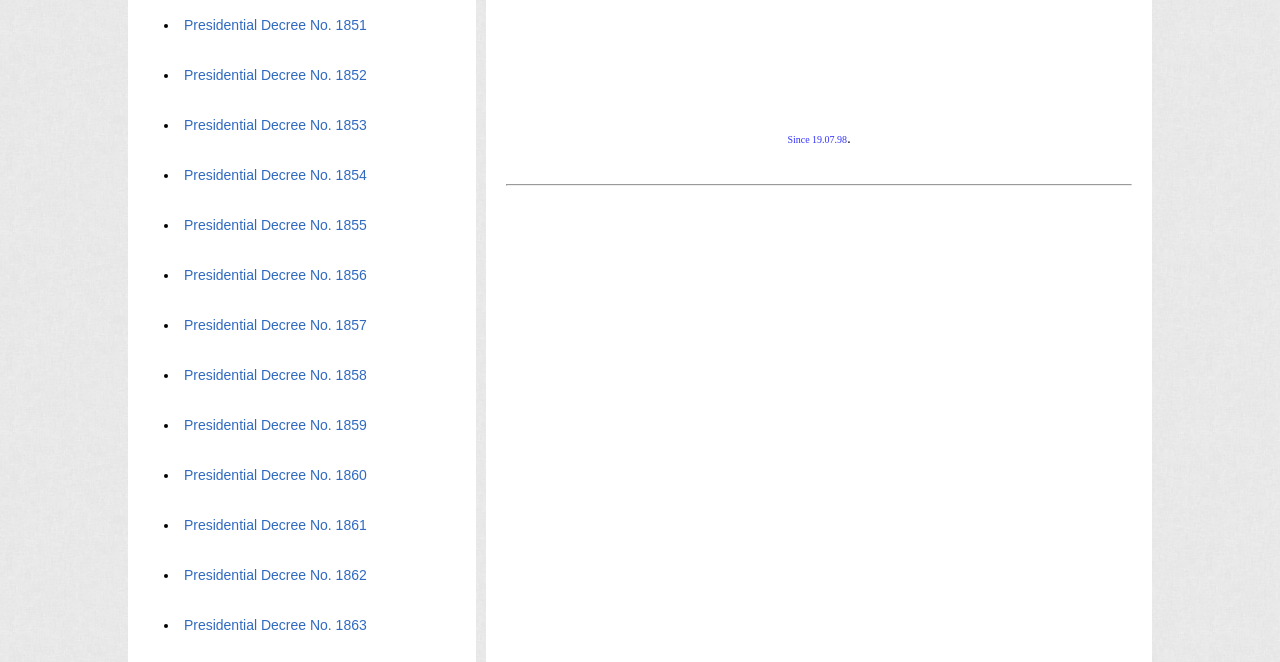Please provide the bounding box coordinates for the UI element as described: "Presidential Decree No. 1857". The coordinates must be four floats between 0 and 1, represented as [left, top, right, bottom].

[0.143, 0.479, 0.287, 0.503]